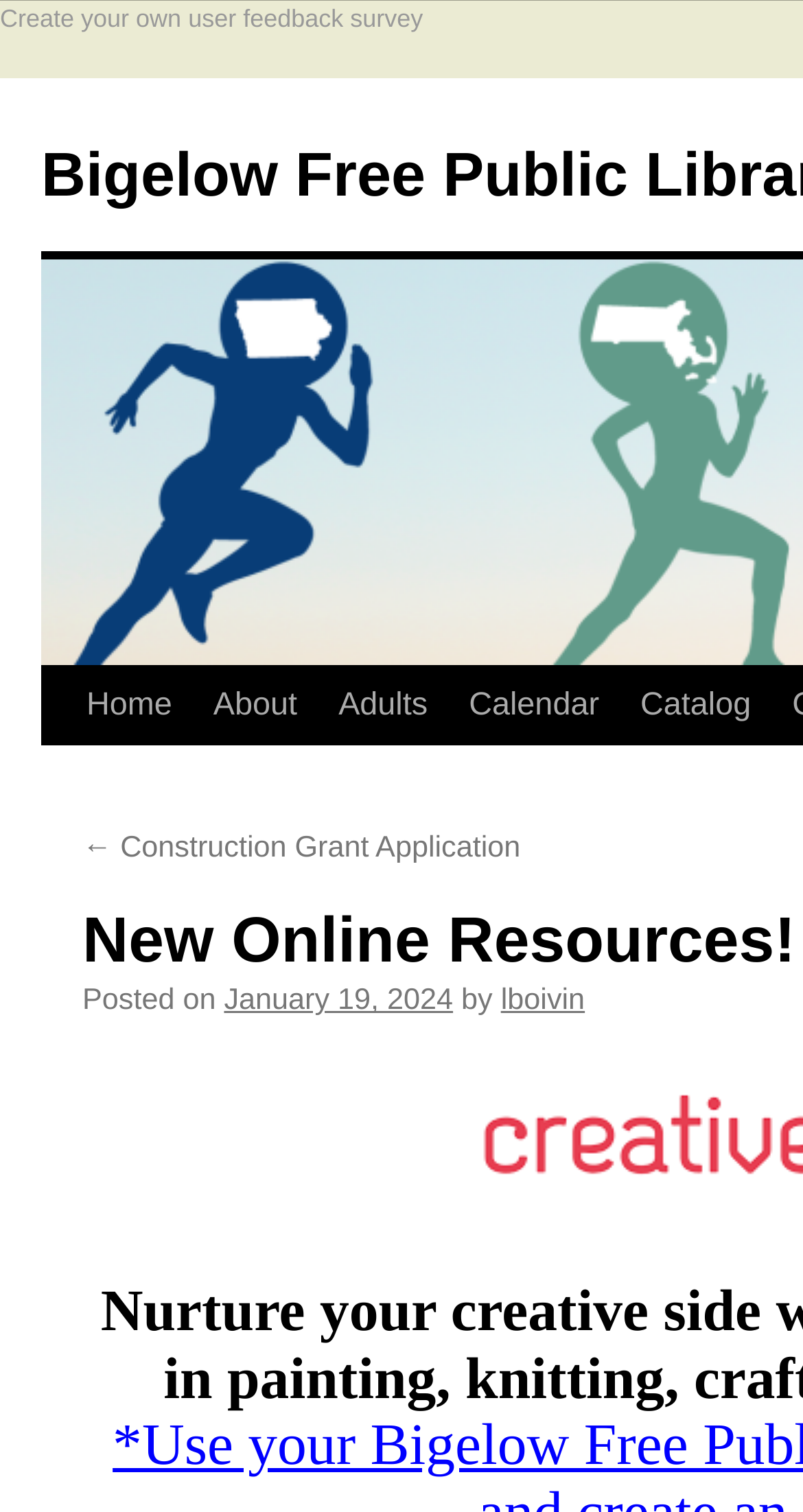Indicate the bounding box coordinates of the element that must be clicked to execute the instruction: "Skip to content". The coordinates should be given as four float numbers between 0 and 1, i.e., [left, top, right, bottom].

[0.049, 0.44, 0.1, 0.595]